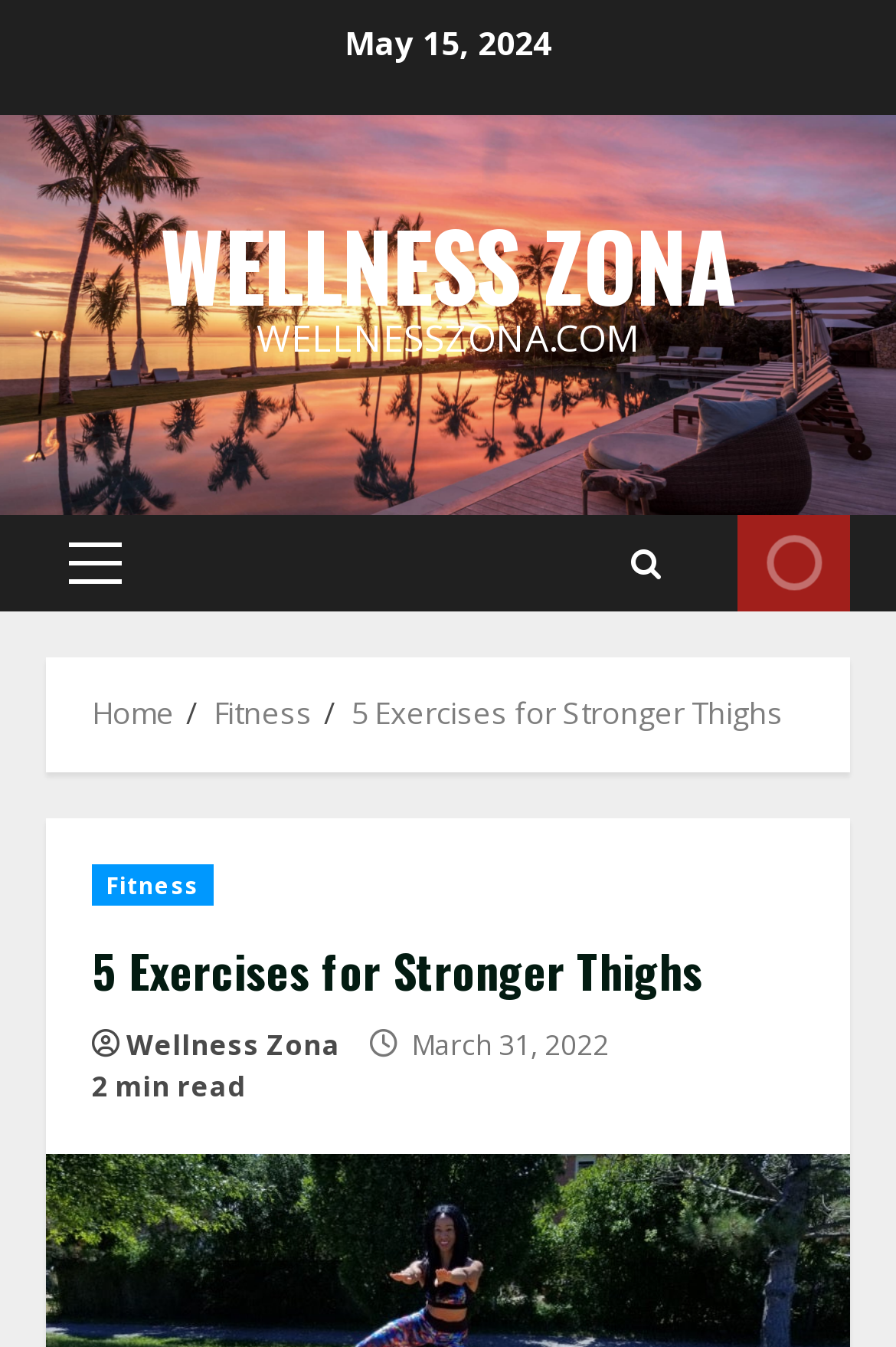Show me the bounding box coordinates of the clickable region to achieve the task as per the instruction: "view live updates".

[0.823, 0.382, 0.949, 0.454]